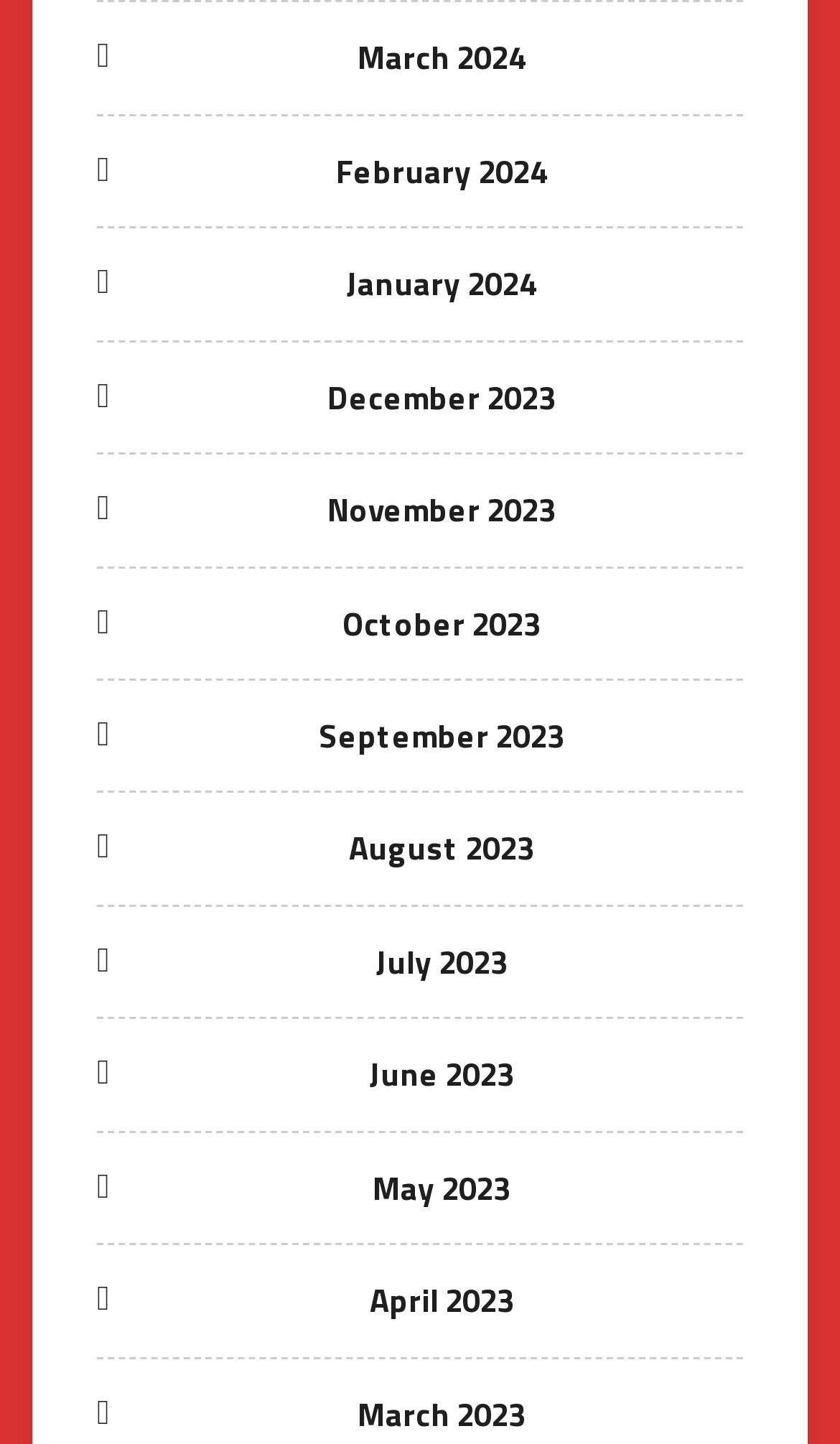Please locate the bounding box coordinates of the region I need to click to follow this instruction: "View March 2024".

[0.426, 0.023, 0.626, 0.057]